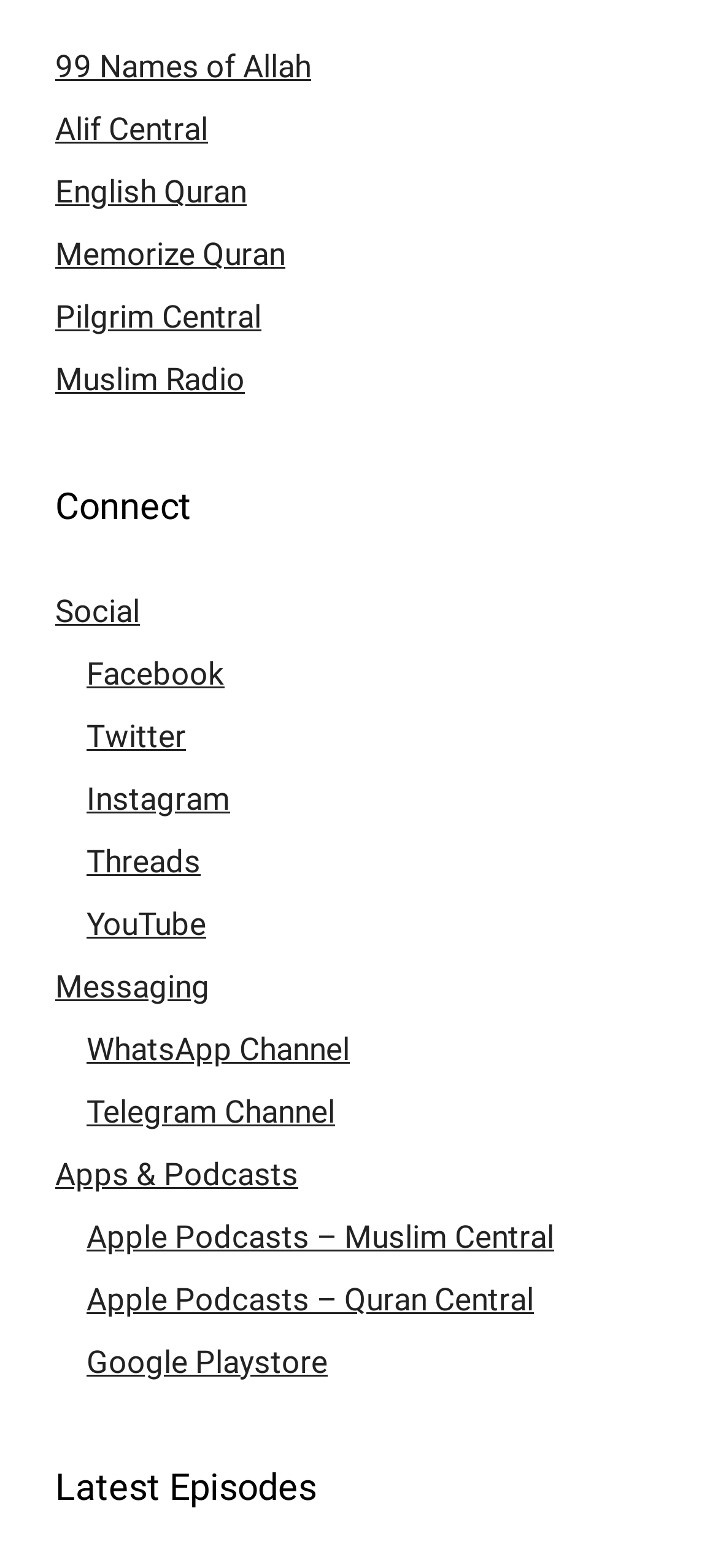Answer this question in one word or a short phrase: How many main sections are there on the webpage?

3